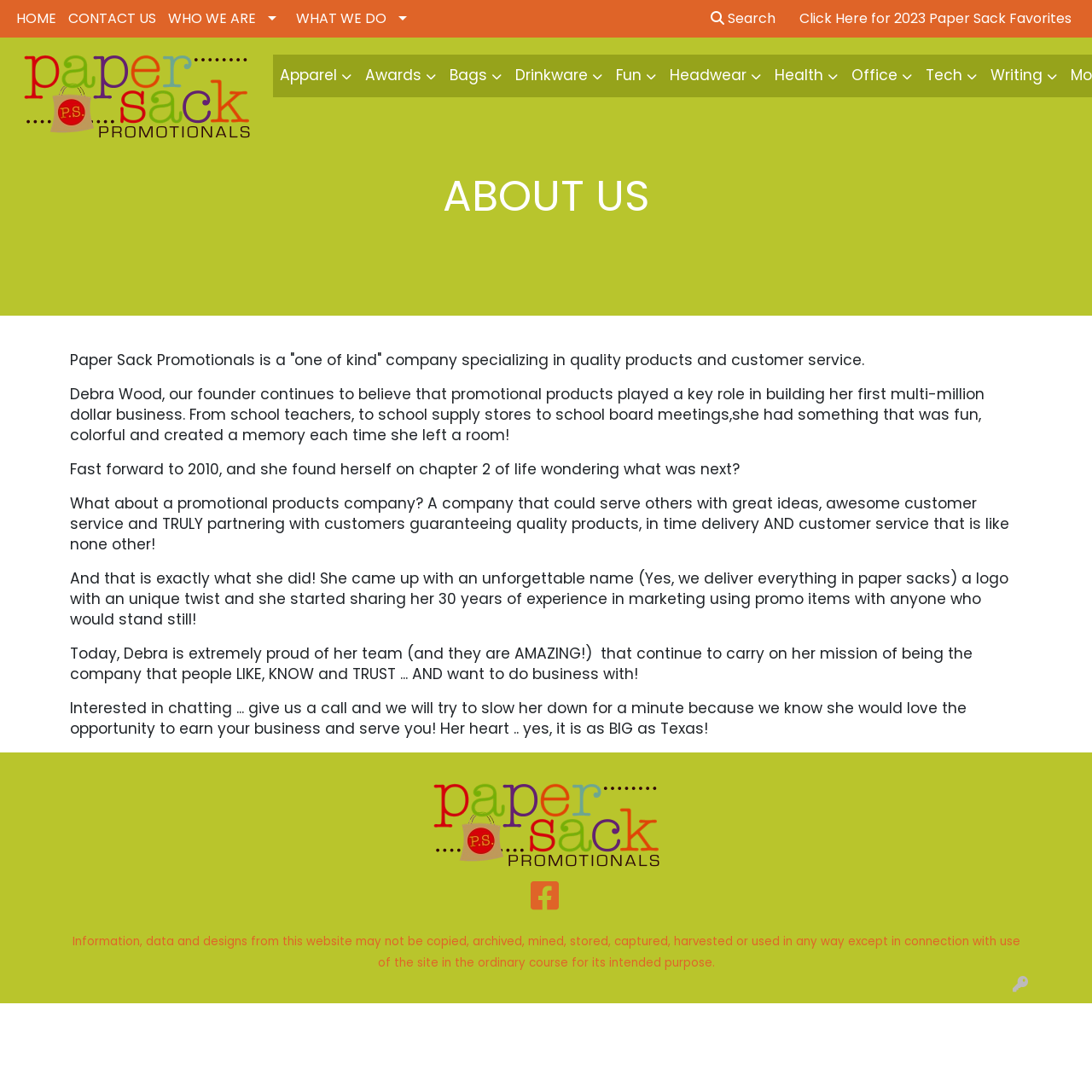Can you determine the bounding box coordinates of the area that needs to be clicked to fulfill the following instruction: "View 2023 Paper Sack Favorites"?

[0.727, 0.0, 0.987, 0.034]